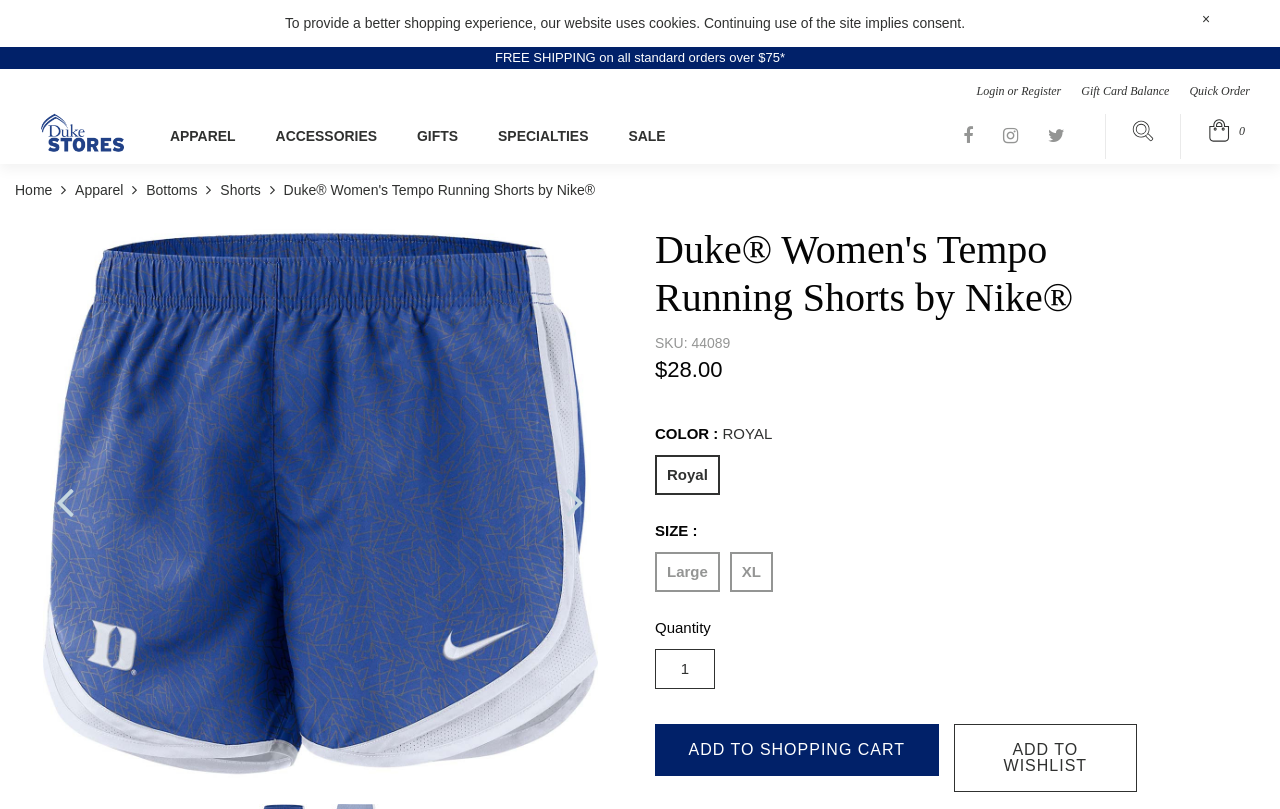Find the bounding box coordinates for the area you need to click to carry out the instruction: "Check the facebook page". The coordinates should be four float numbers between 0 and 1, indicated as [left, top, right, bottom].

[0.752, 0.155, 0.76, 0.18]